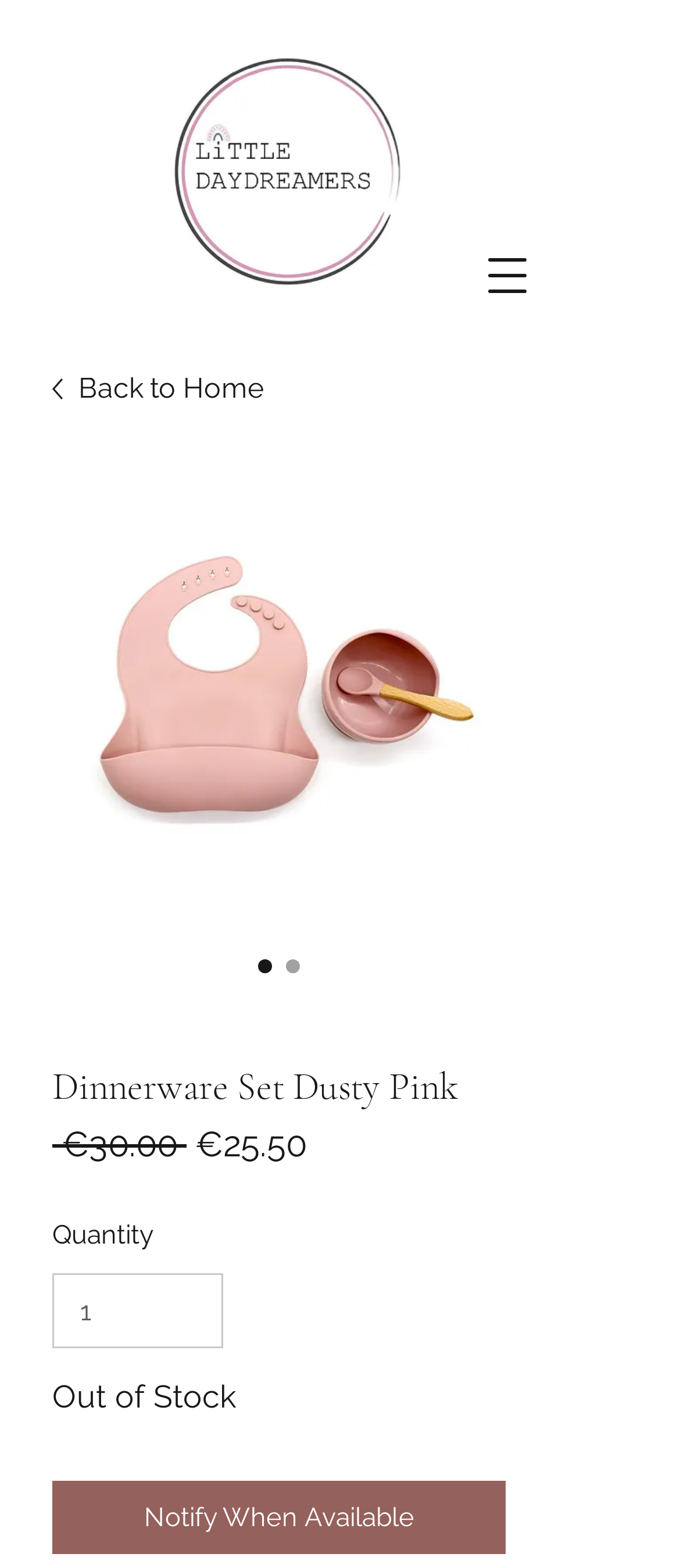Is the dinnerware set in stock?
Analyze the image and provide a thorough answer to the question.

I found the text 'Out of Stock' on the webpage, which indicates that the dinnerware set is not currently available for purchase.